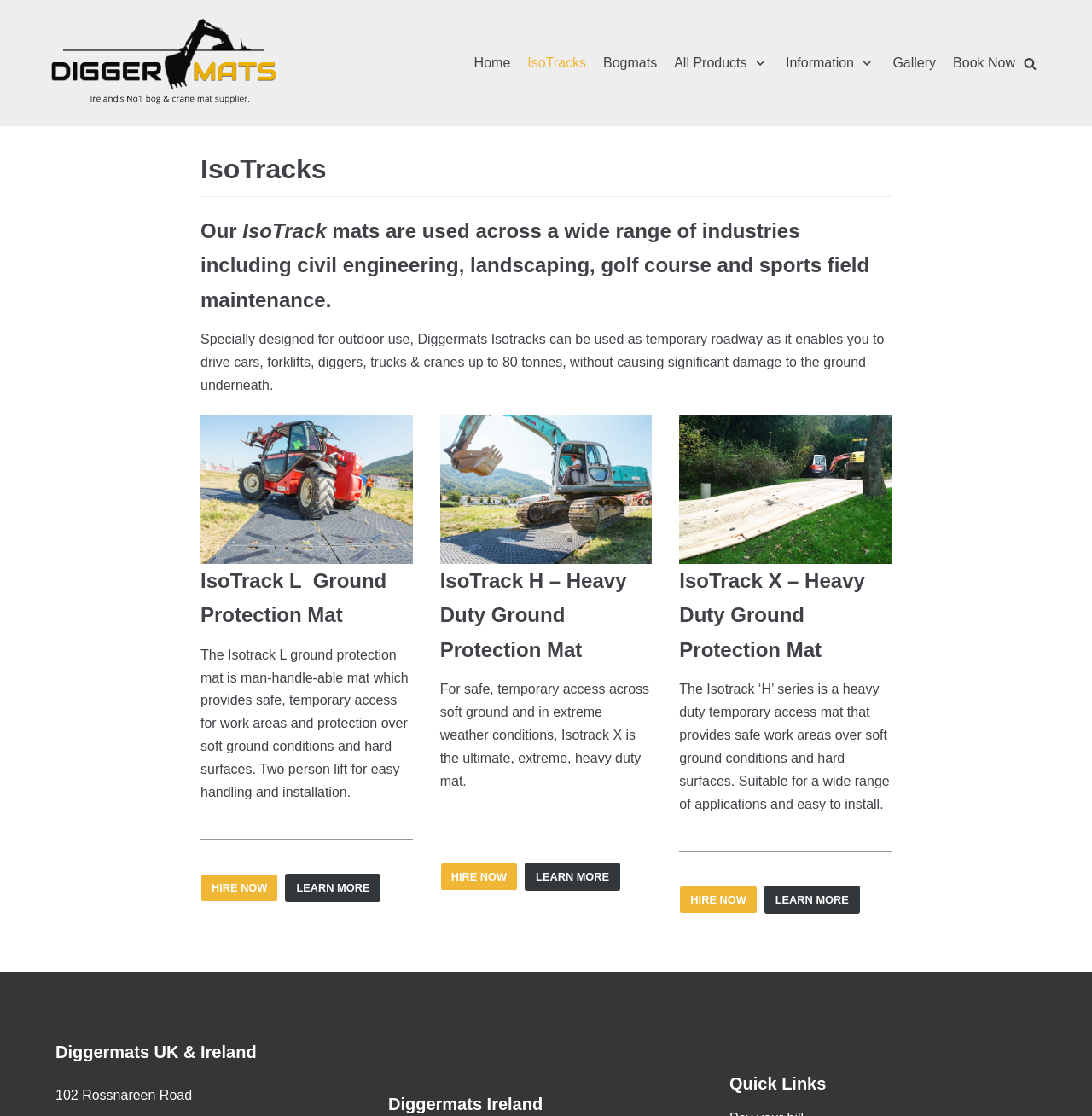Find the bounding box coordinates for the area you need to click to carry out the instruction: "Click on the 'Gallery' link". The coordinates should be four float numbers between 0 and 1, indicated as [left, top, right, bottom].

[0.817, 0.047, 0.857, 0.066]